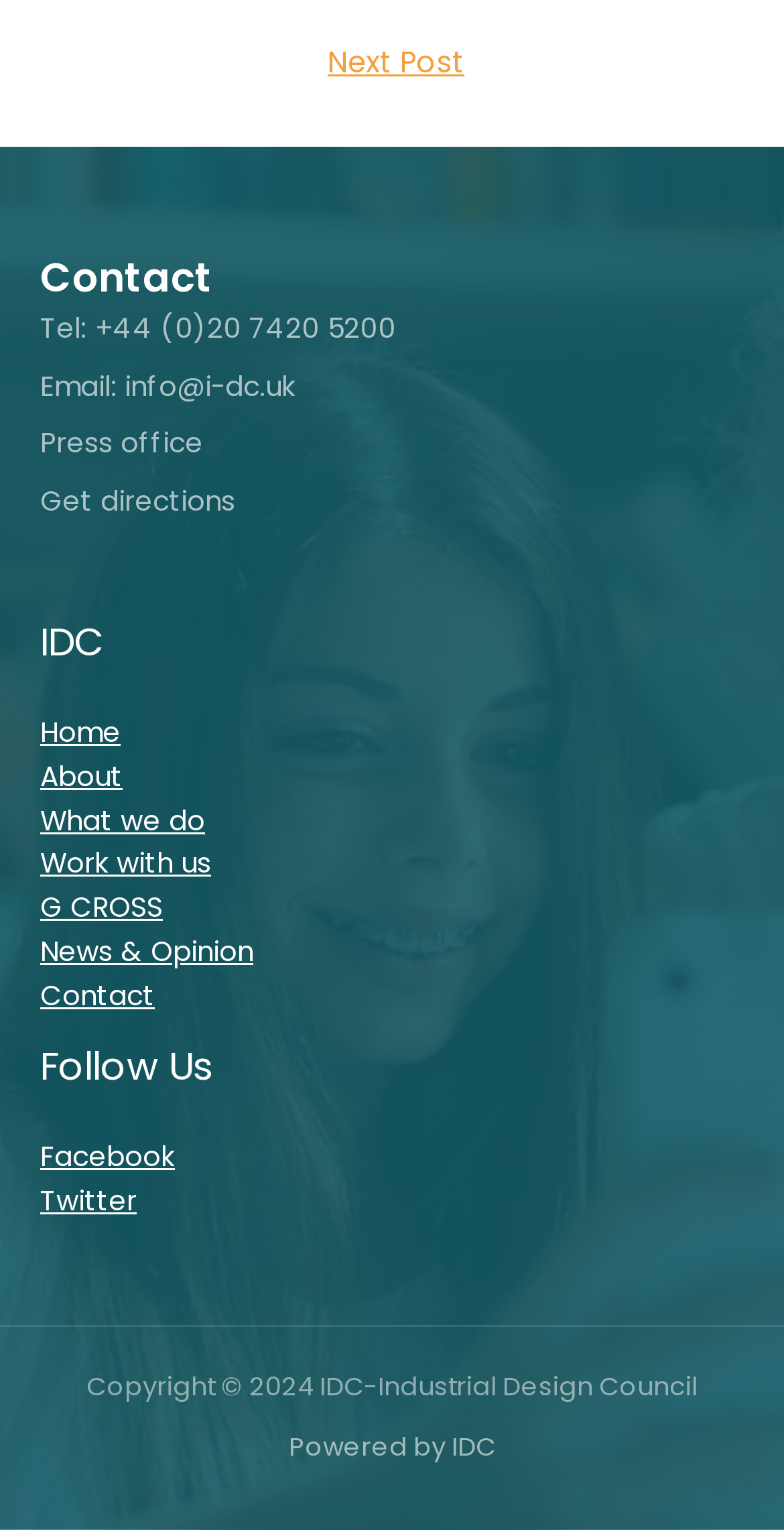Please determine the bounding box coordinates of the element's region to click in order to carry out the following instruction: "View all tutorials". The coordinates should be four float numbers between 0 and 1, i.e., [left, top, right, bottom].

None